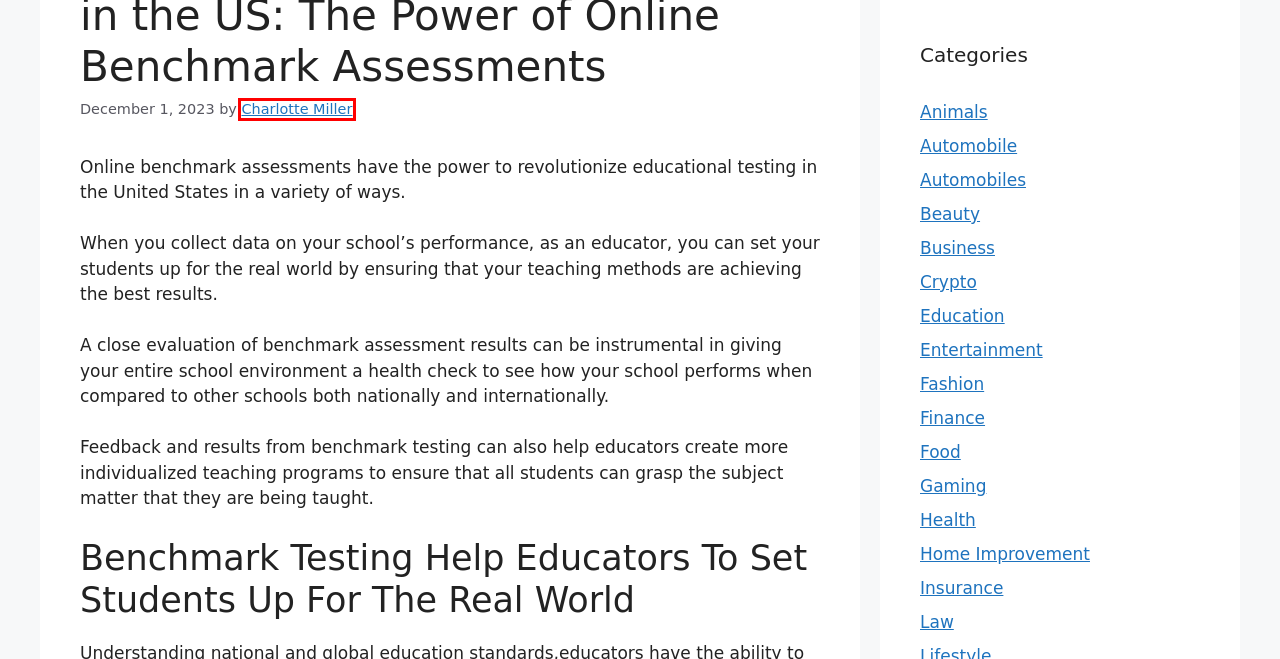Examine the screenshot of a webpage with a red bounding box around a UI element. Select the most accurate webpage description that corresponds to the new page after clicking the highlighted element. Here are the choices:
A. Automobile - Longests
B. Animals - Longests
C. Finance - Longests
D. Food - Longests
E. Charlotte Miller - Longests
F. Beauty - Longests
G. Automobiles - Longests
H. Crypto - Longests

E